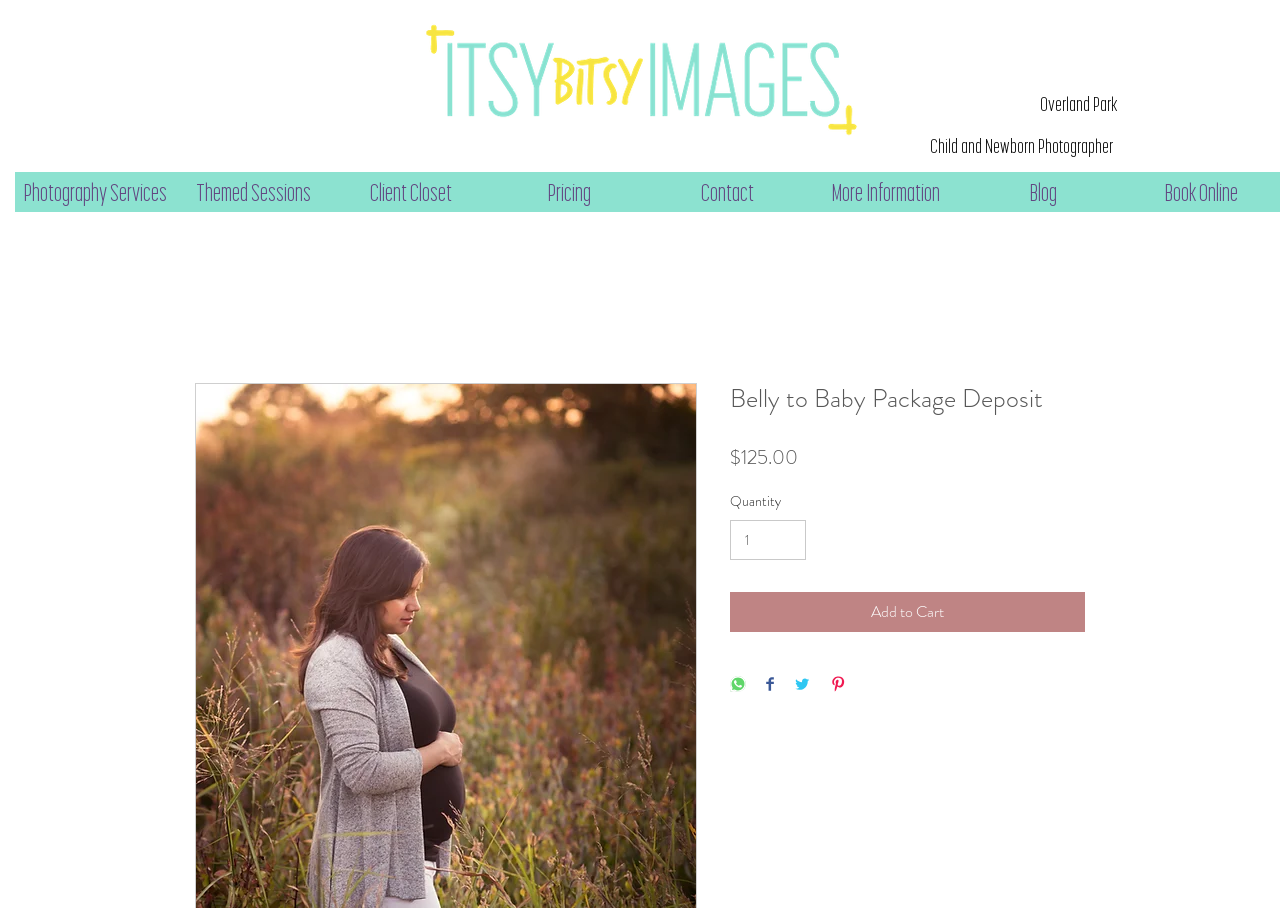Please specify the bounding box coordinates of the clickable region necessary for completing the following instruction: "Click the 'Pricing' link". The coordinates must consist of four float numbers between 0 and 1, i.e., [left, top, right, bottom].

[0.383, 0.189, 0.506, 0.233]